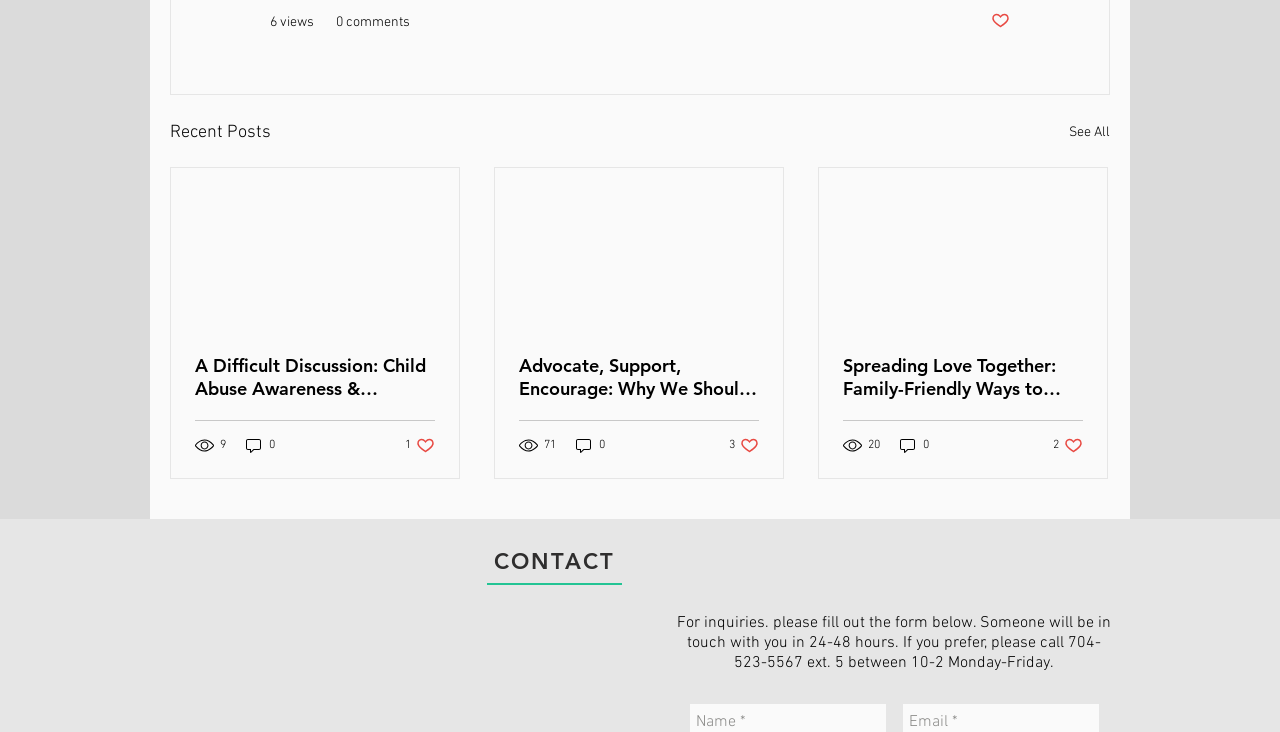Identify the coordinates of the bounding box for the element that must be clicked to accomplish the instruction: "Read the article about child abuse awareness".

[0.152, 0.484, 0.34, 0.547]